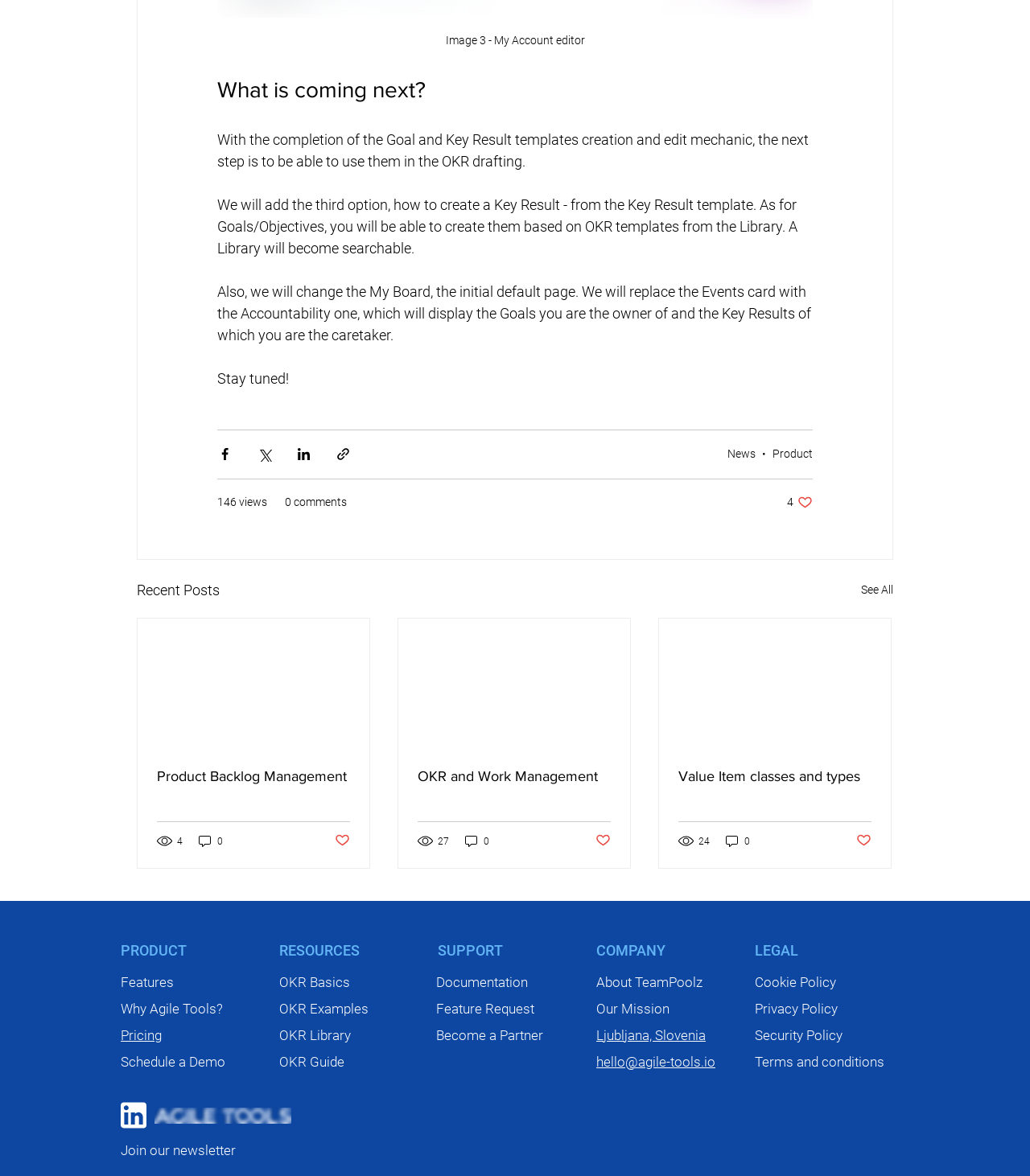Please determine the bounding box coordinates of the element's region to click in order to carry out the following instruction: "View the Product Backlog Management post". The coordinates should be four float numbers between 0 and 1, i.e., [left, top, right, bottom].

[0.152, 0.653, 0.34, 0.667]